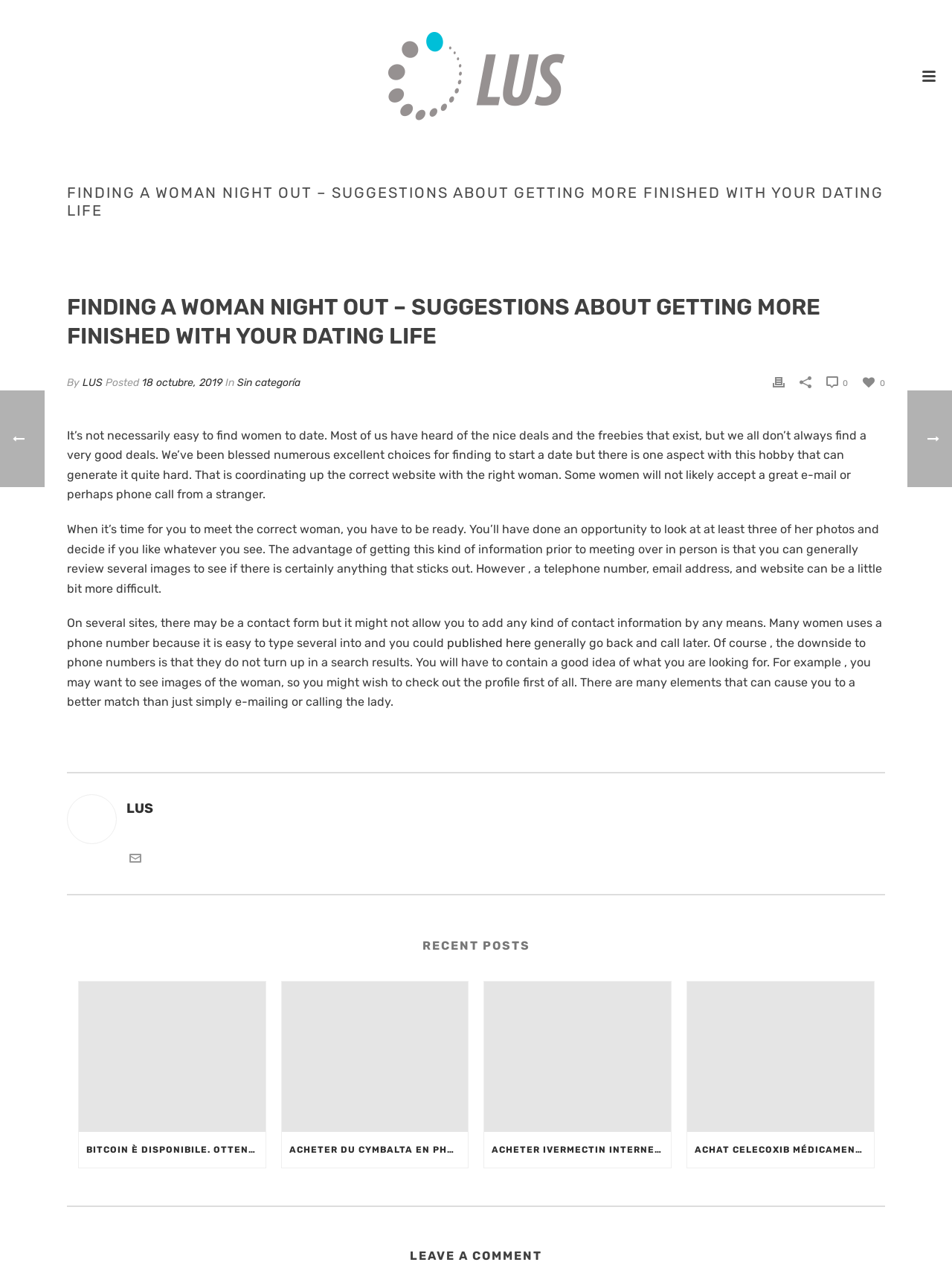Identify the bounding box of the UI element described as follows: "0". Provide the coordinates as four float numbers in the range of 0 to 1 [left, top, right, bottom].

[0.906, 0.295, 0.93, 0.308]